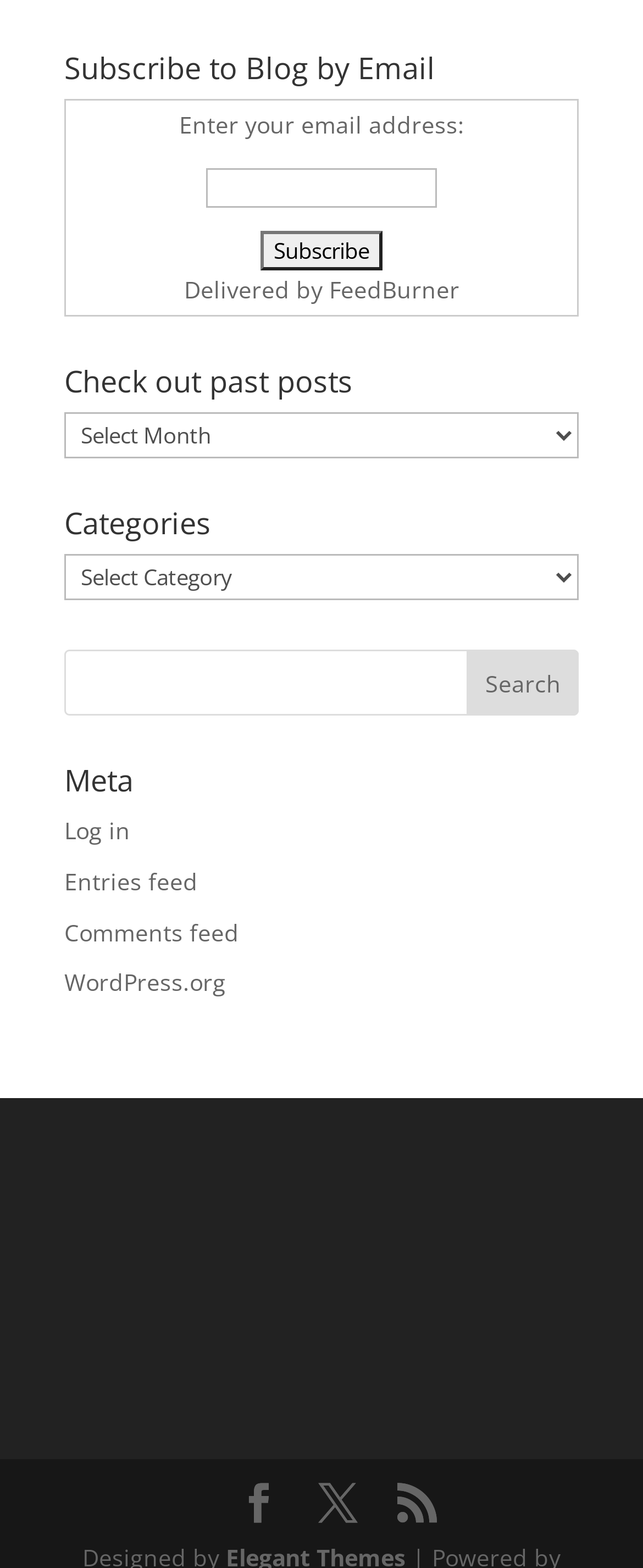Locate the bounding box coordinates of the clickable area needed to fulfill the instruction: "Check out past posts".

[0.1, 0.263, 0.9, 0.292]